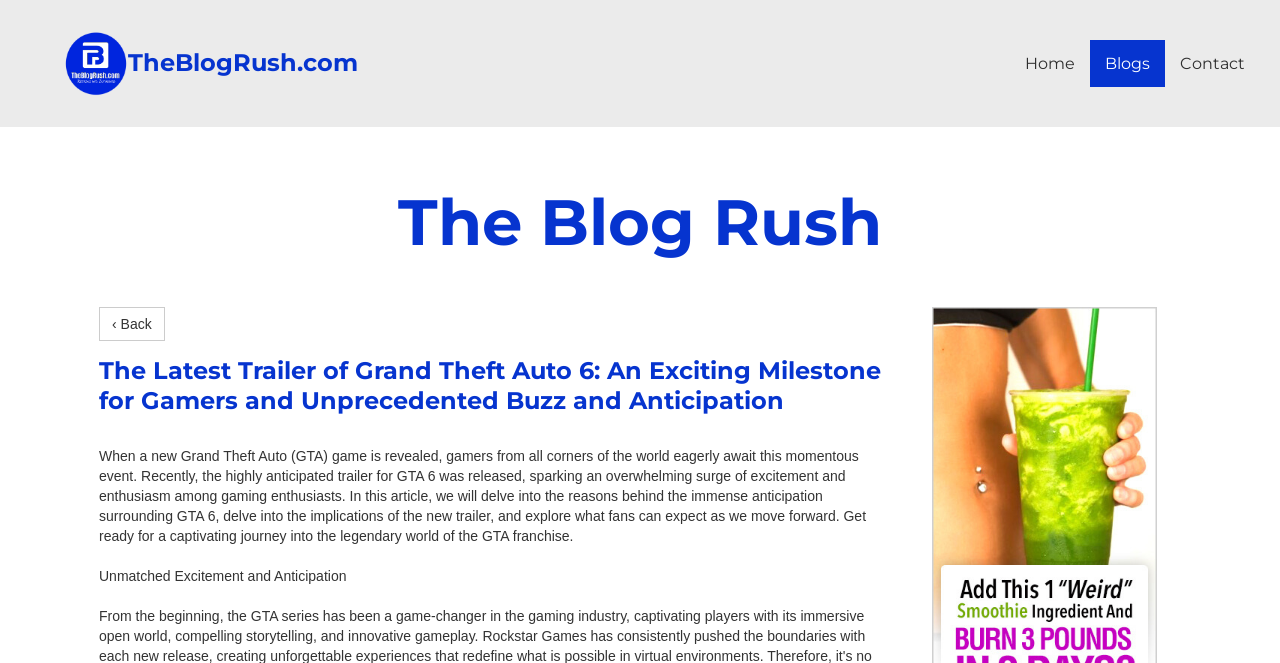Please locate and retrieve the main header text of the webpage.

The Blog Rush